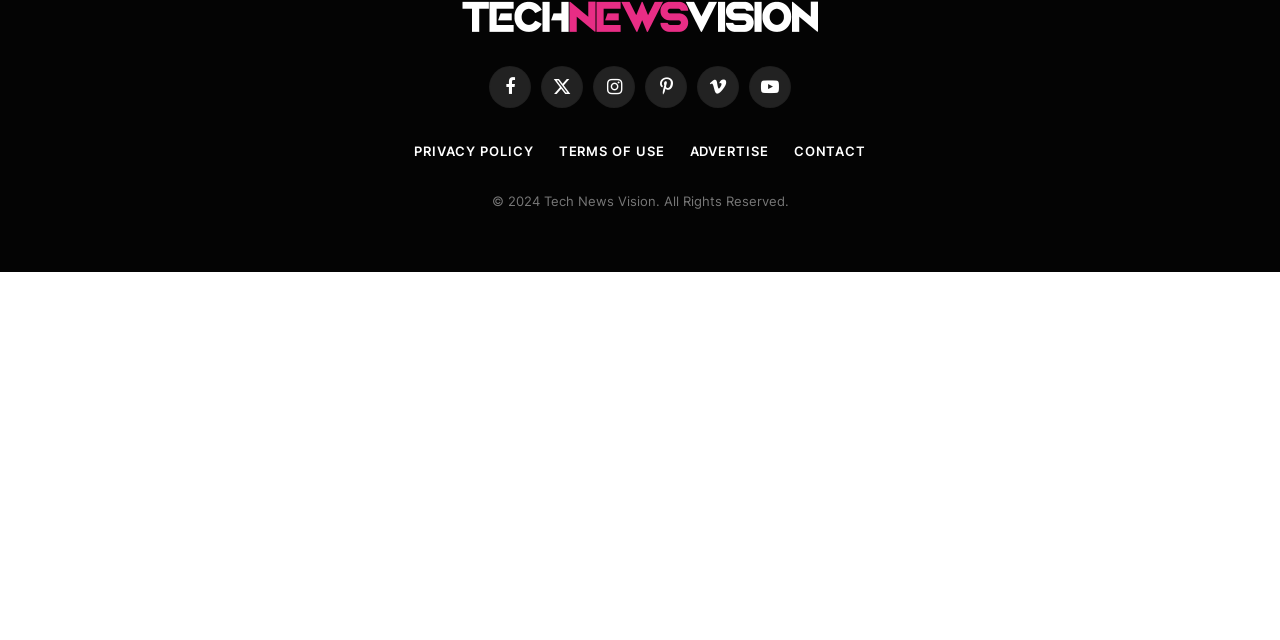From the element description: "Terms of use", extract the bounding box coordinates of the UI element. The coordinates should be expressed as four float numbers between 0 and 1, in the order [left, top, right, bottom].

[0.436, 0.223, 0.519, 0.248]